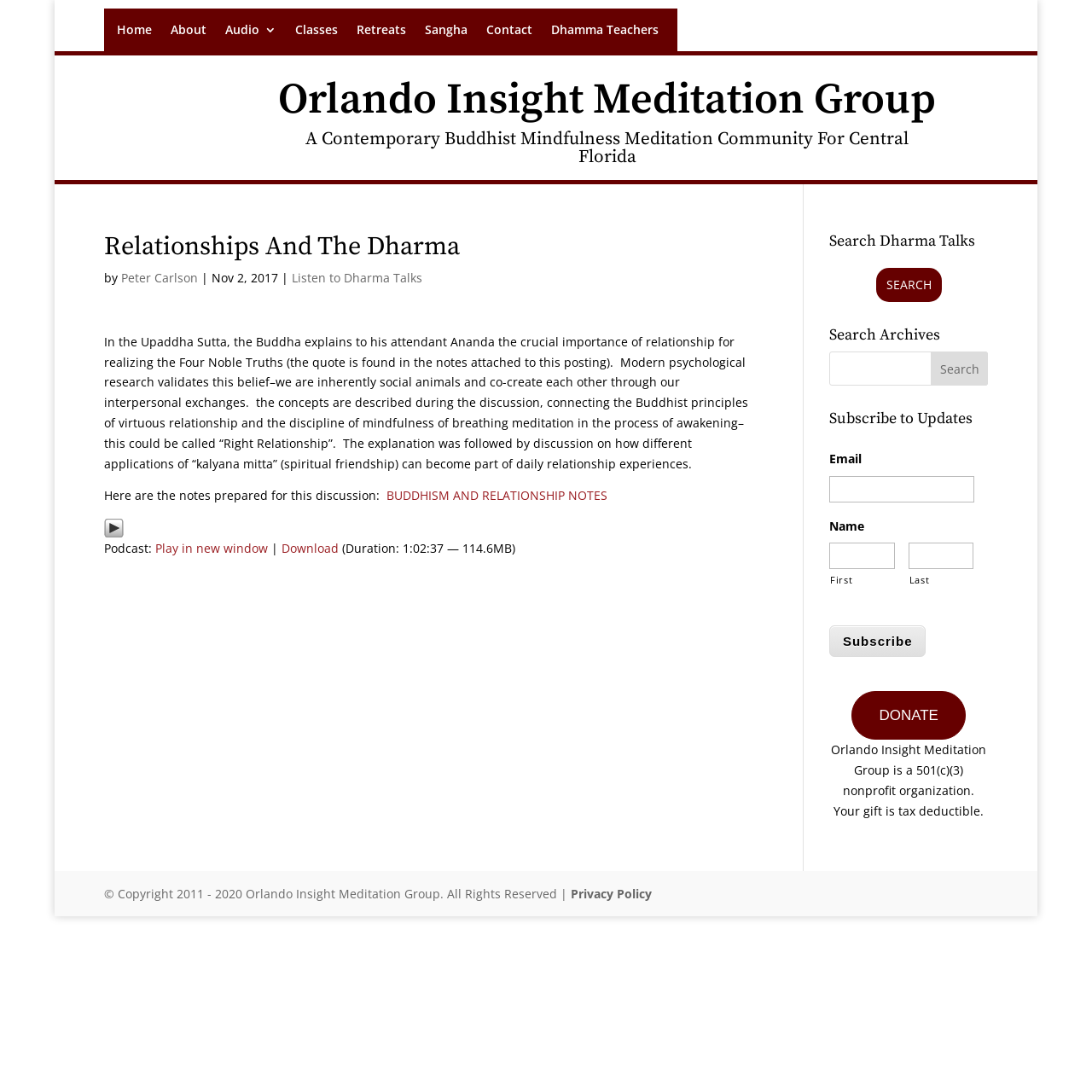Please specify the bounding box coordinates of the element that should be clicked to execute the given instruction: 'Click on the 'Home' link'. Ensure the coordinates are four float numbers between 0 and 1, expressed as [left, top, right, bottom].

[0.107, 0.022, 0.139, 0.039]